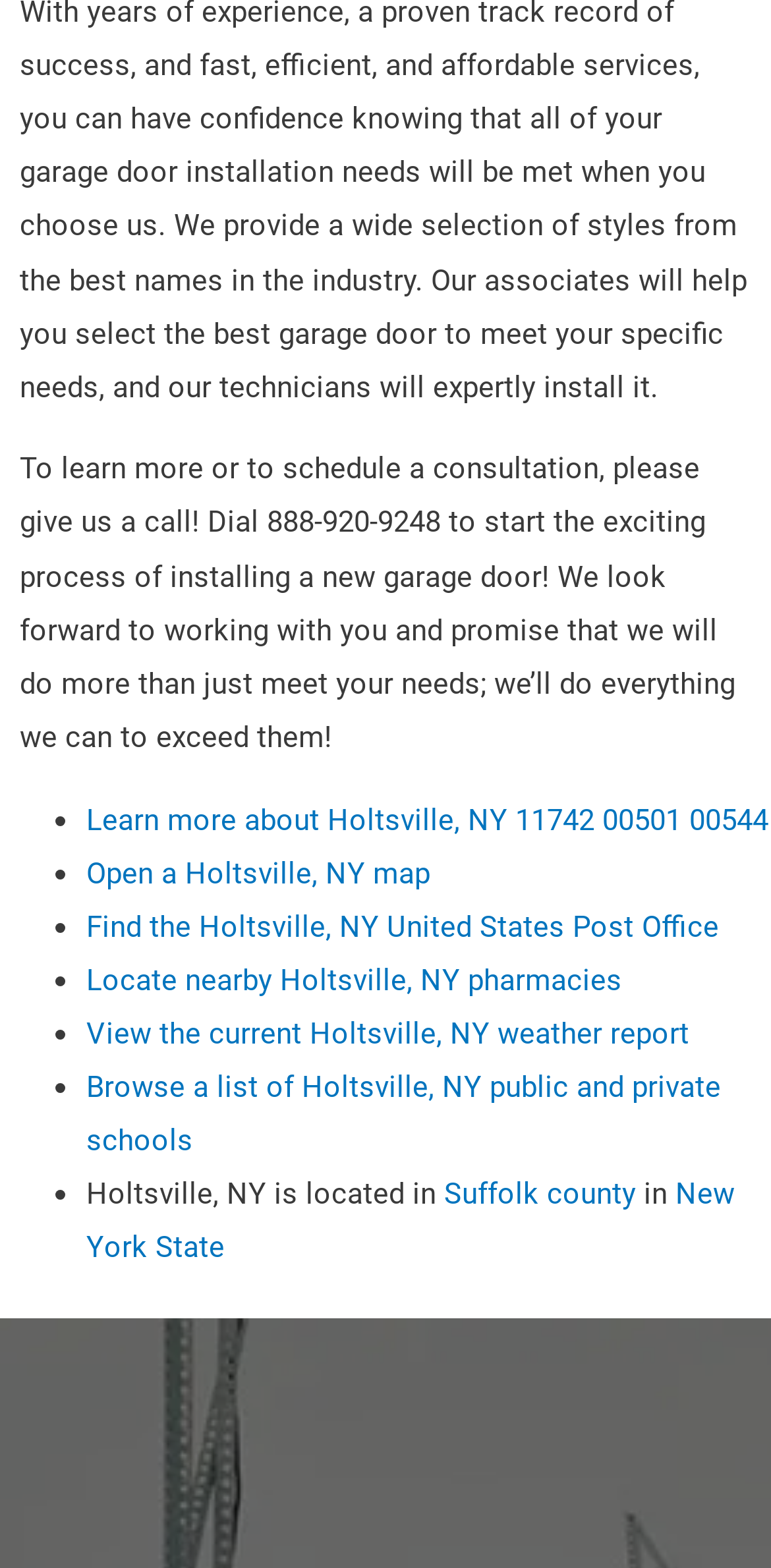Please give the bounding box coordinates of the area that should be clicked to fulfill the following instruction: "Browse a list of Holtsville, NY public and private schools". The coordinates should be in the format of four float numbers from 0 to 1, i.e., [left, top, right, bottom].

[0.112, 0.682, 0.935, 0.739]